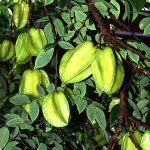Use one word or a short phrase to answer the question provided: 
What is the surface of the star fruits like?

Glossy